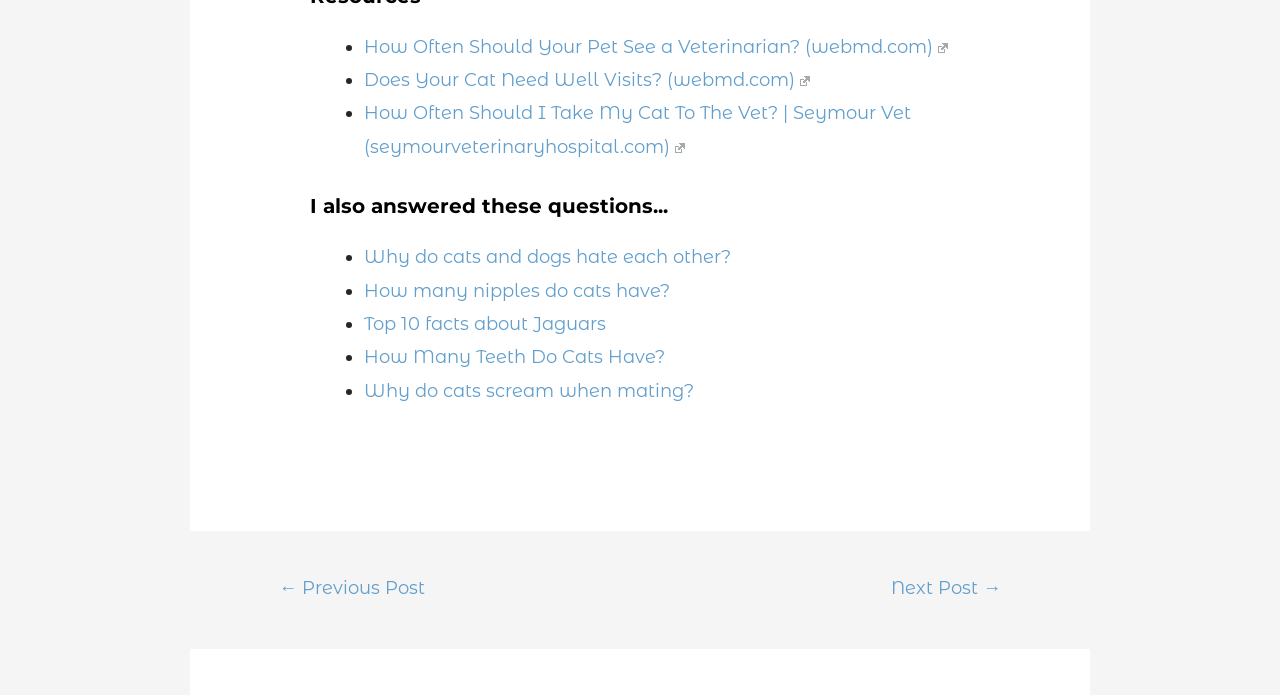Respond with a single word or short phrase to the following question: 
How many links are related to cat health?

3